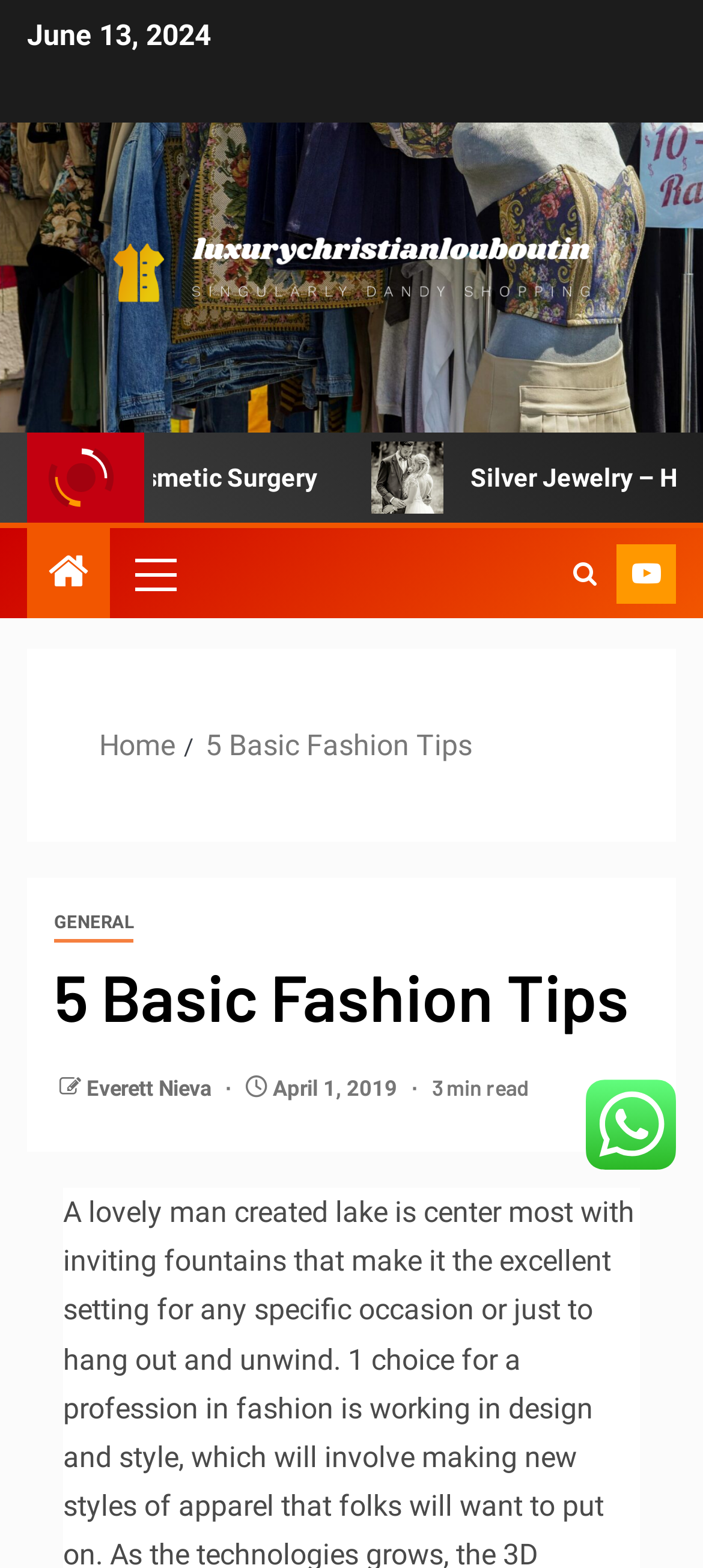Please provide a brief answer to the question using only one word or phrase: 
What is the date of the article?

April 1, 2019